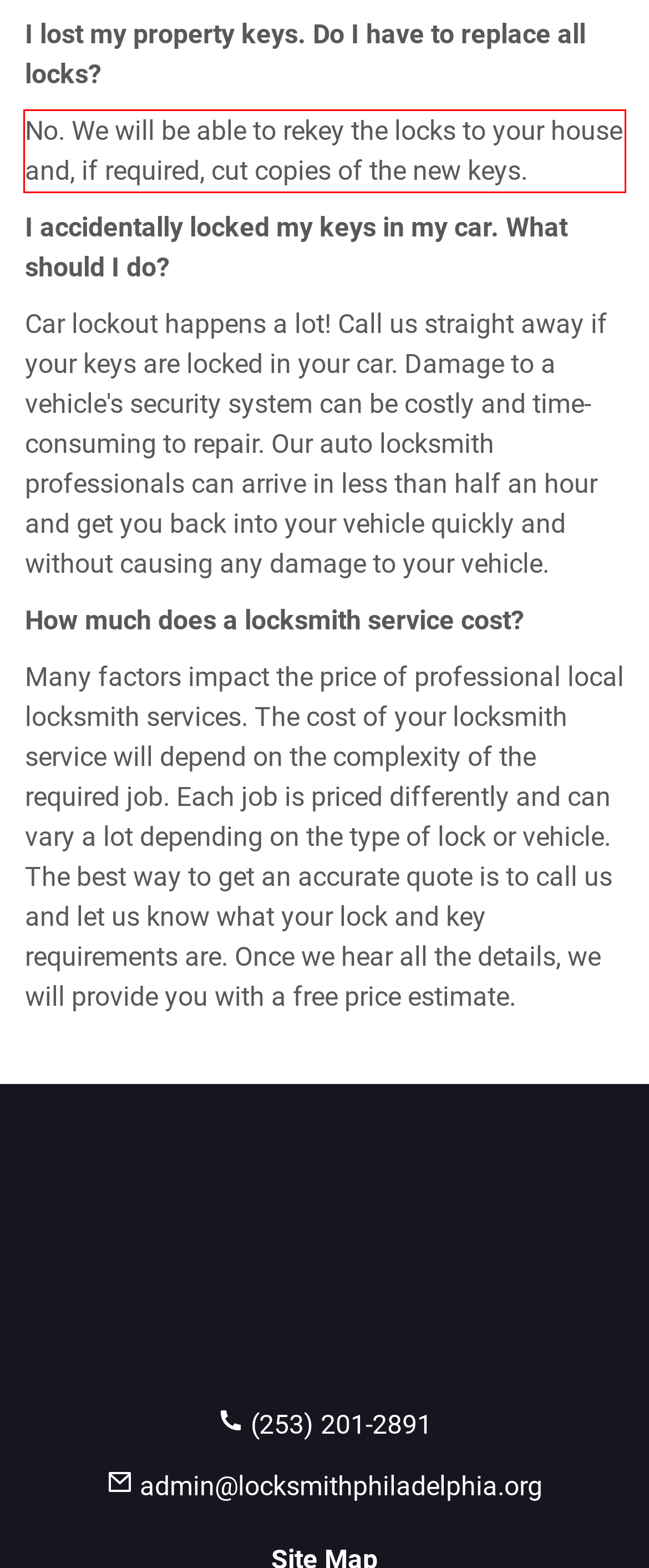Examine the webpage screenshot and use OCR to obtain the text inside the red bounding box.

No. We will be able to rekey the locks to your house and, if required, cut copies of the new keys.